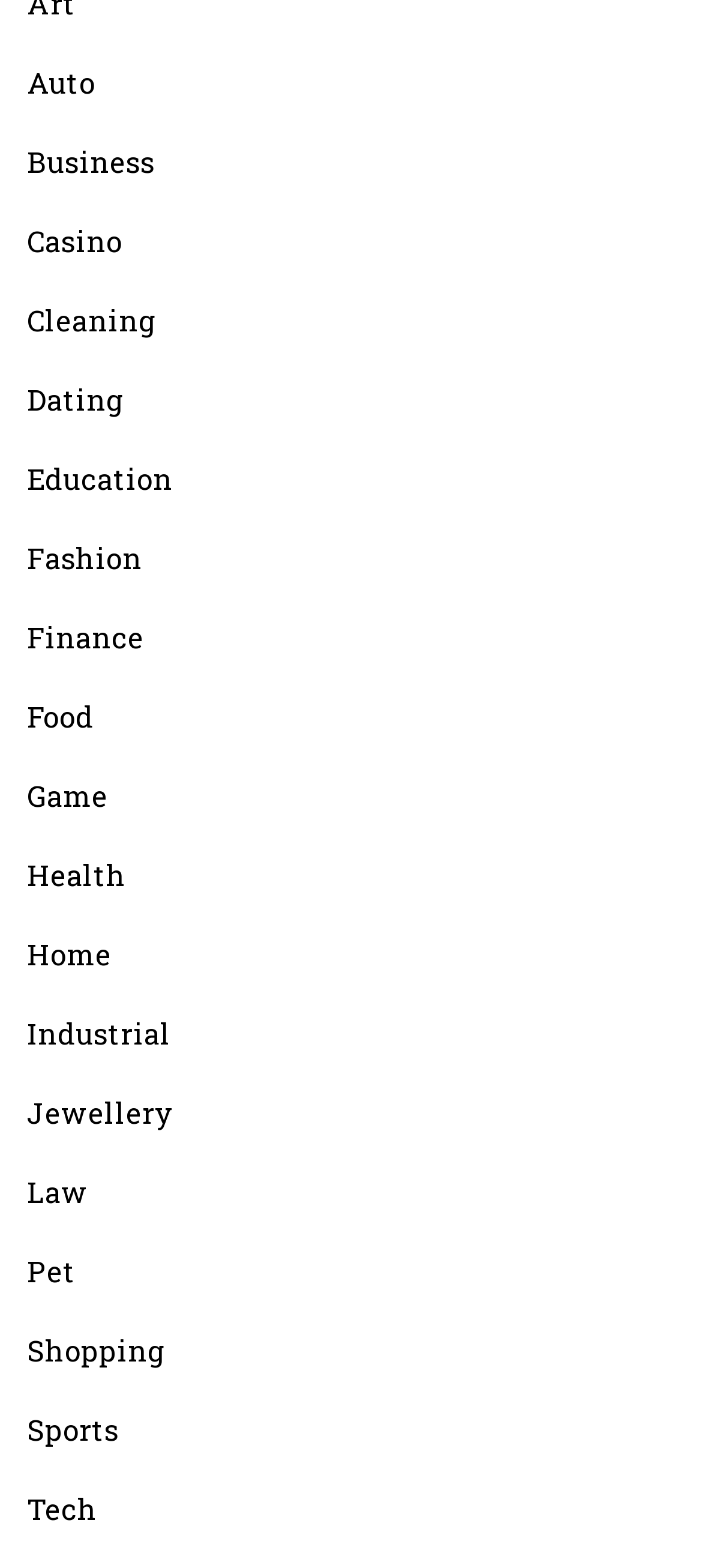Determine the bounding box coordinates of the element's region needed to click to follow the instruction: "Go to the Health section". Provide these coordinates as four float numbers between 0 and 1, formatted as [left, top, right, bottom].

[0.038, 0.545, 0.179, 0.572]